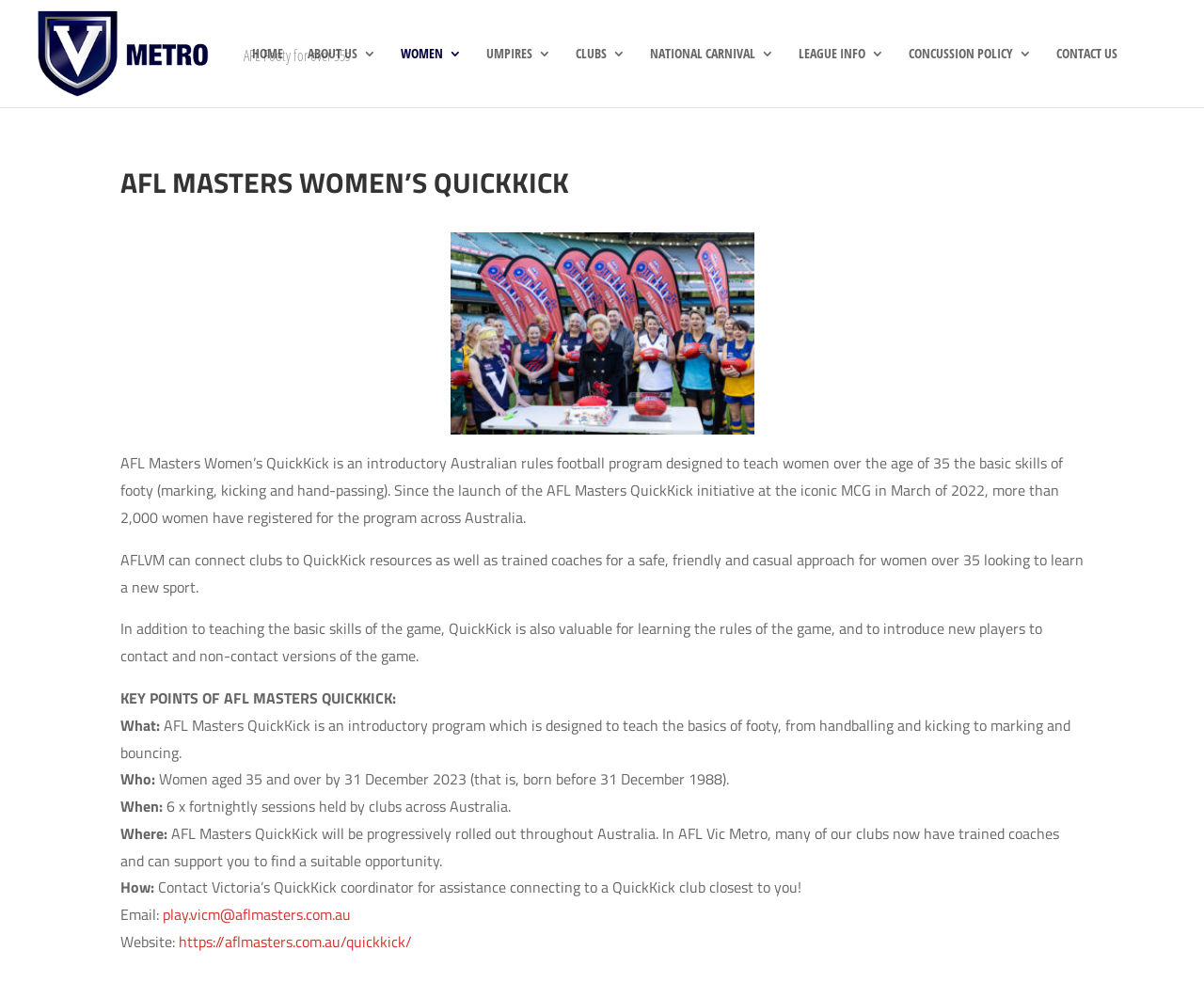Please specify the bounding box coordinates of the region to click in order to perform the following instruction: "Click on the 'play.vicm@aflmasters.com.au' email link".

[0.135, 0.92, 0.291, 0.943]